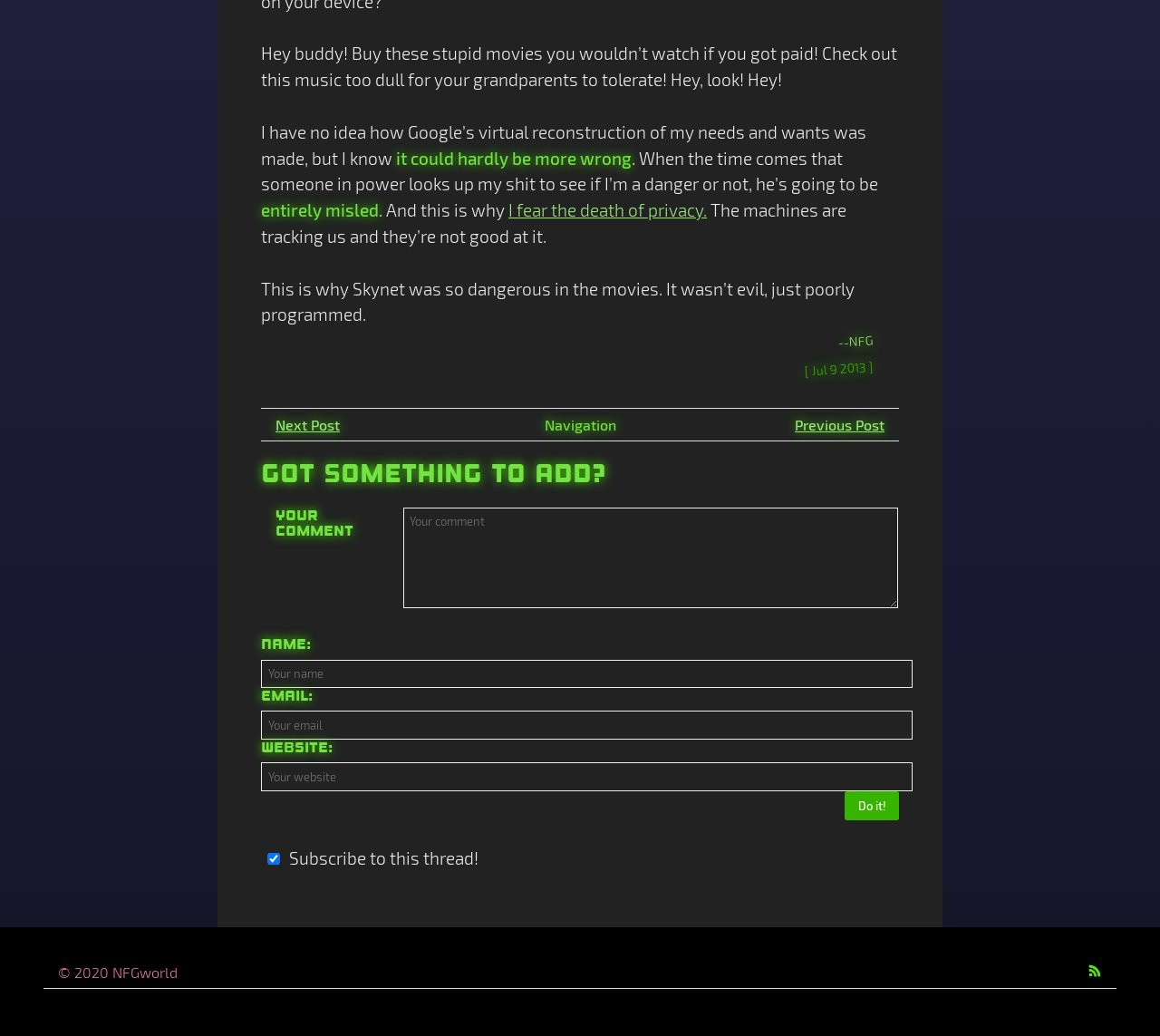Locate the bounding box coordinates of the element that needs to be clicked to carry out the instruction: "Click the 'Previous Post' link". The coordinates should be given as four float numbers ranging from 0 to 1, i.e., [left, top, right, bottom].

[0.685, 0.401, 0.762, 0.418]